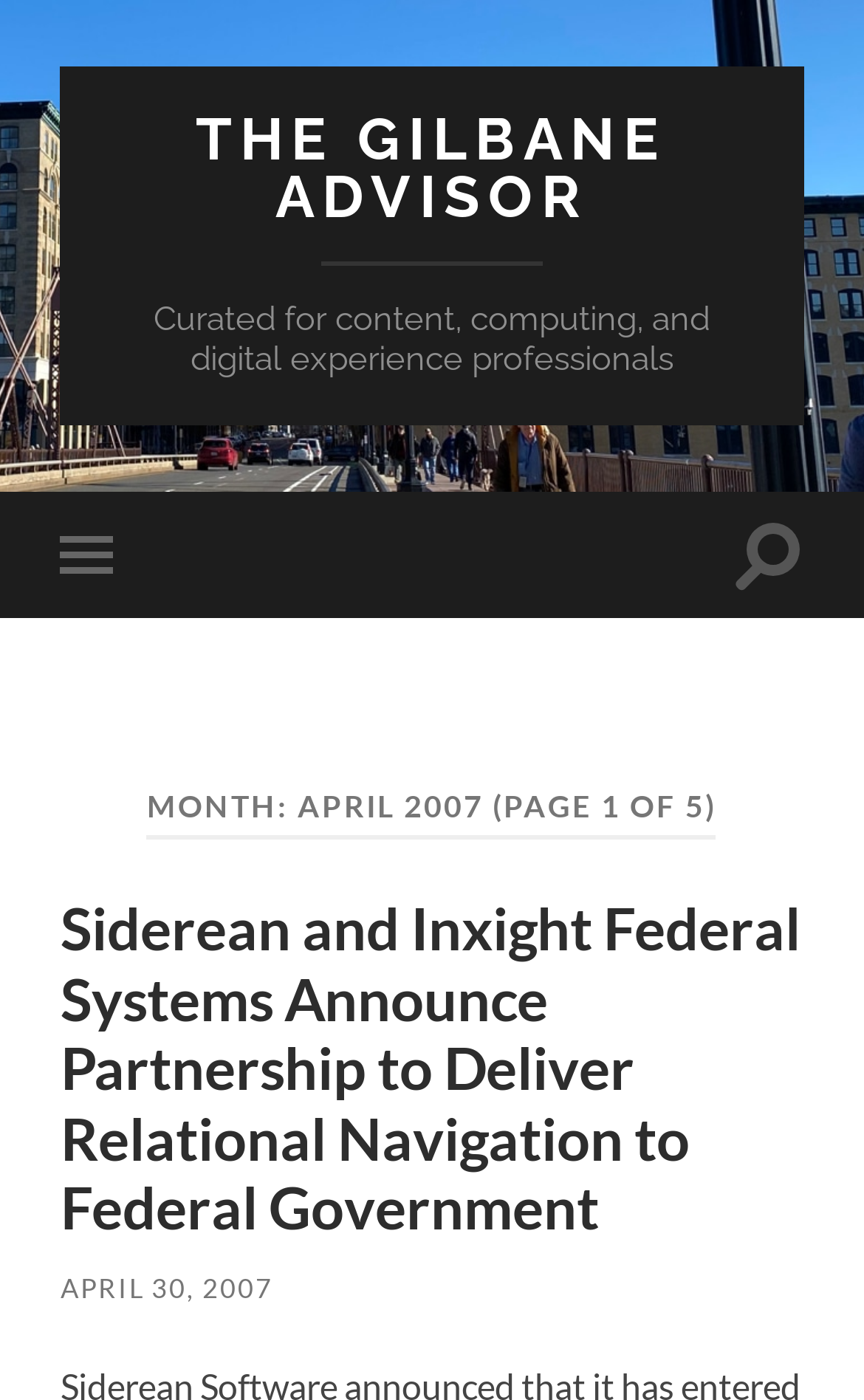Deliver a detailed narrative of the webpage's visual and textual elements.

The webpage is an archive of The Gilbane Advisor, a publication for content, computing, and digital experience professionals. At the top, there is a prominent link to "THE GILBANE ADVISOR" and a brief description of the publication. Below this, there are two buttons, "Toggle mobile menu" and "Toggle search field", positioned on the left and right sides, respectively.

The main content of the page is a list of archived articles, organized by date. The first article is from April 2007, with a heading "MONTH: APRIL 2007 (PAGE 1 OF 5)" followed by a specific article titled "Siderean and Inxight Federal Systems Announce Partnership to Deliver Relational Navigation to Federal Government". This article has a link to the full text. There is also a link to the date "APRIL 30, 2007" below the article title.